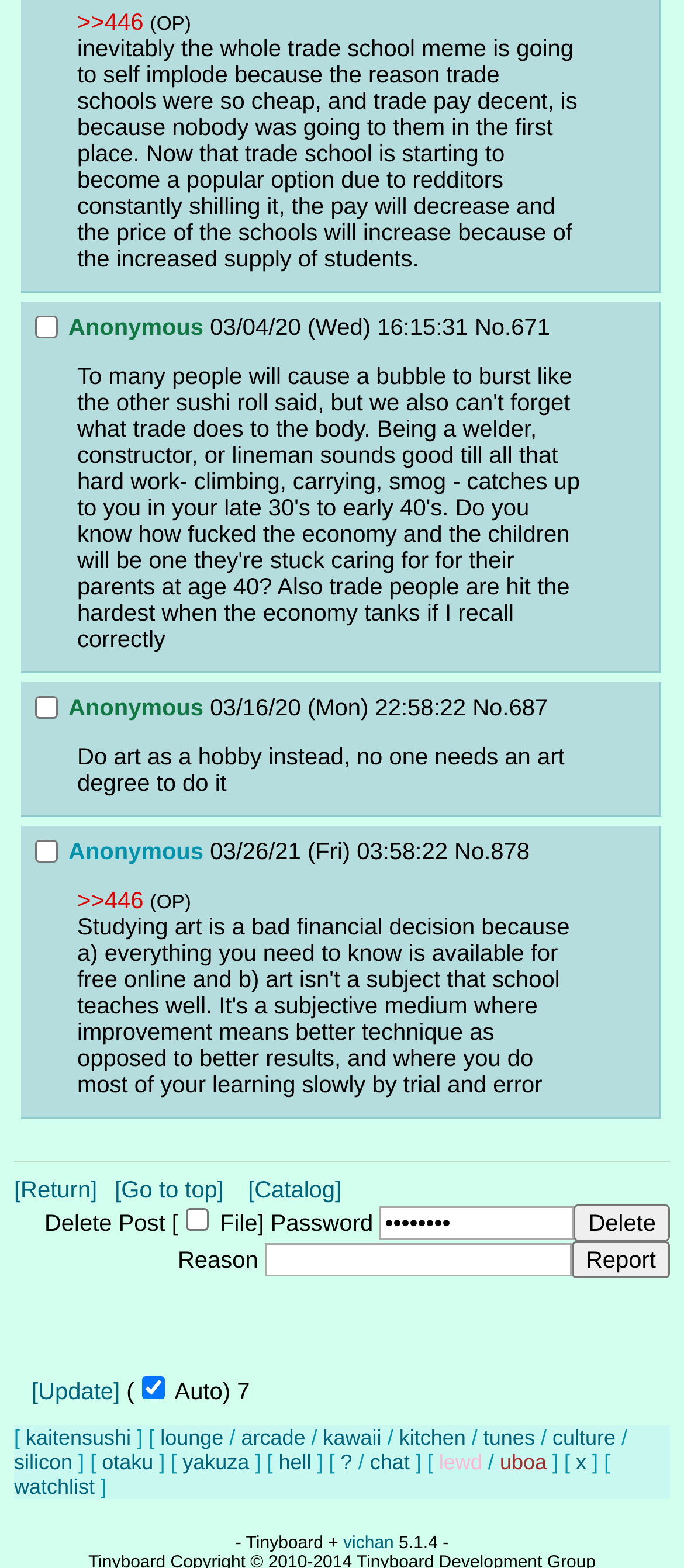Extract the bounding box coordinates for the UI element described by the text: "parent_node: Reason name="report" value="Report"". The coordinates should be in the form of [left, top, right, bottom] with values between 0 and 1.

[0.836, 0.792, 0.979, 0.815]